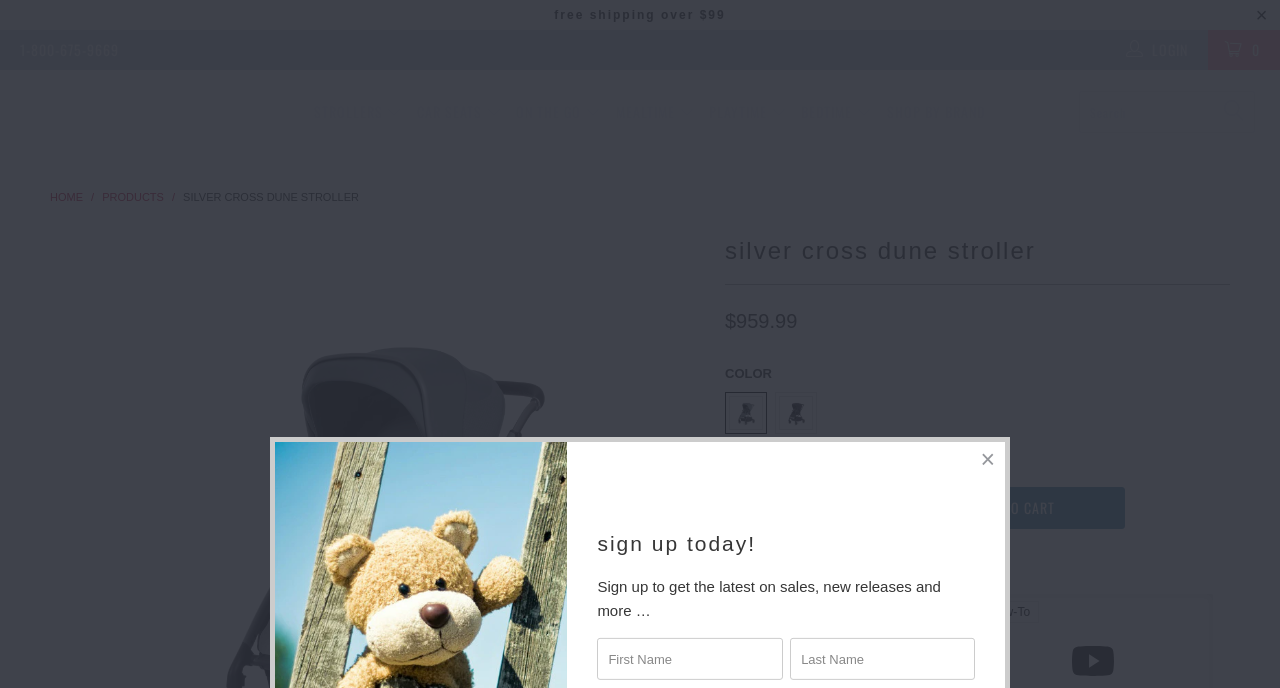Pinpoint the bounding box coordinates for the area that should be clicked to perform the following instruction: "login to account".

[0.877, 0.044, 0.932, 0.102]